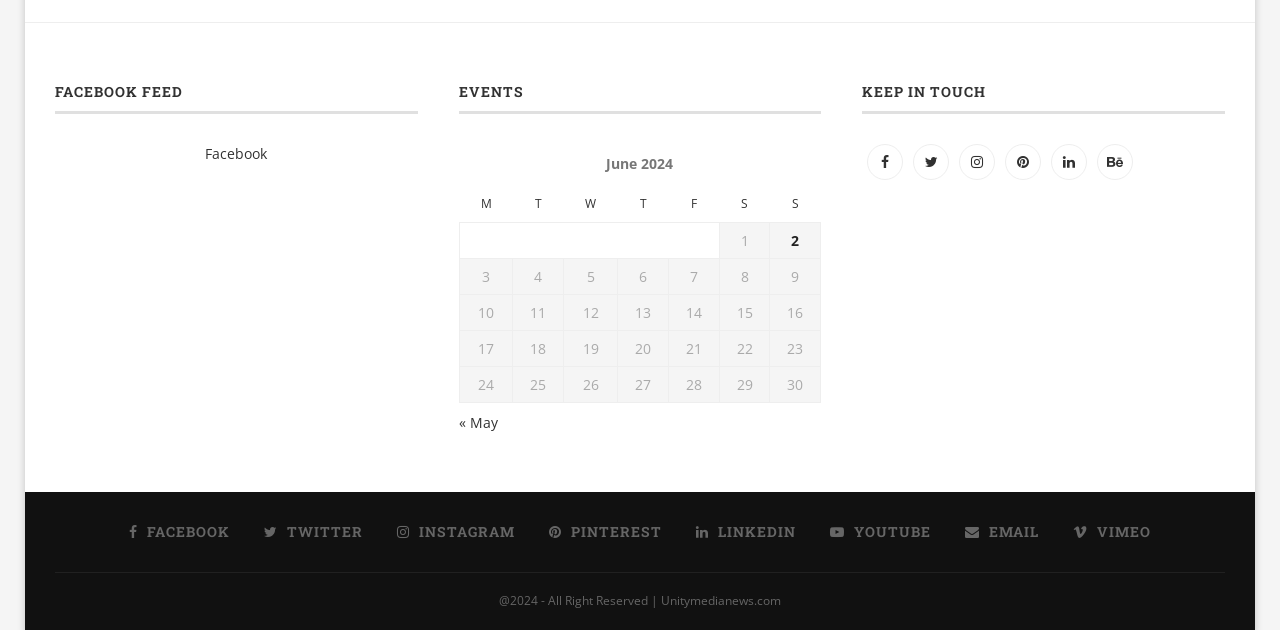Bounding box coordinates must be specified in the format (top-left x, top-left y, bottom-right x, bottom-right y). All values should be floating point numbers between 0 and 1. What are the bounding box coordinates of the UI element described as: Behance

[0.853, 0.241, 0.889, 0.271]